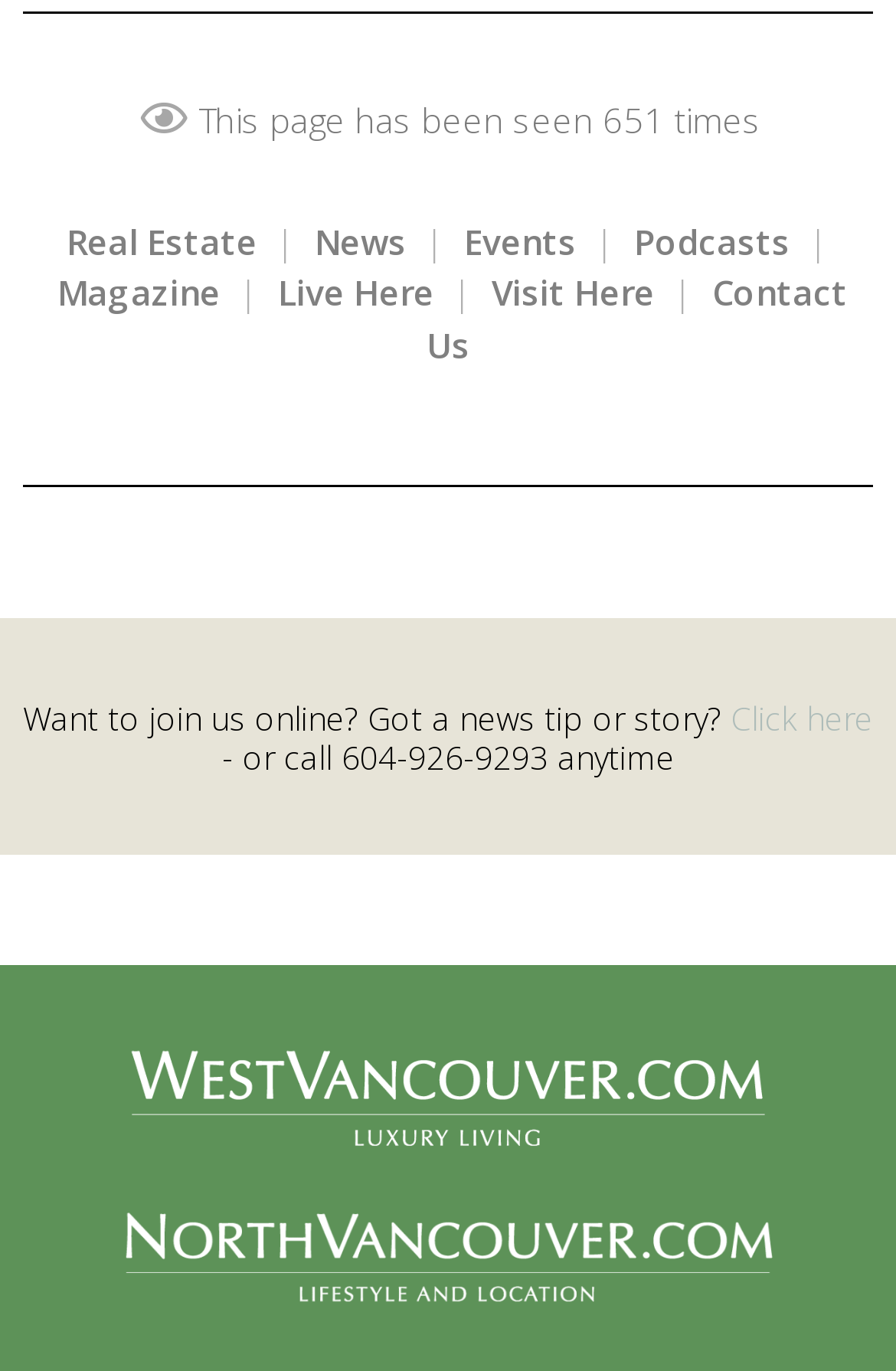Identify the bounding box coordinates of the clickable section necessary to follow the following instruction: "Visit News page". The coordinates should be presented as four float numbers from 0 to 1, i.e., [left, top, right, bottom].

[0.351, 0.159, 0.454, 0.192]